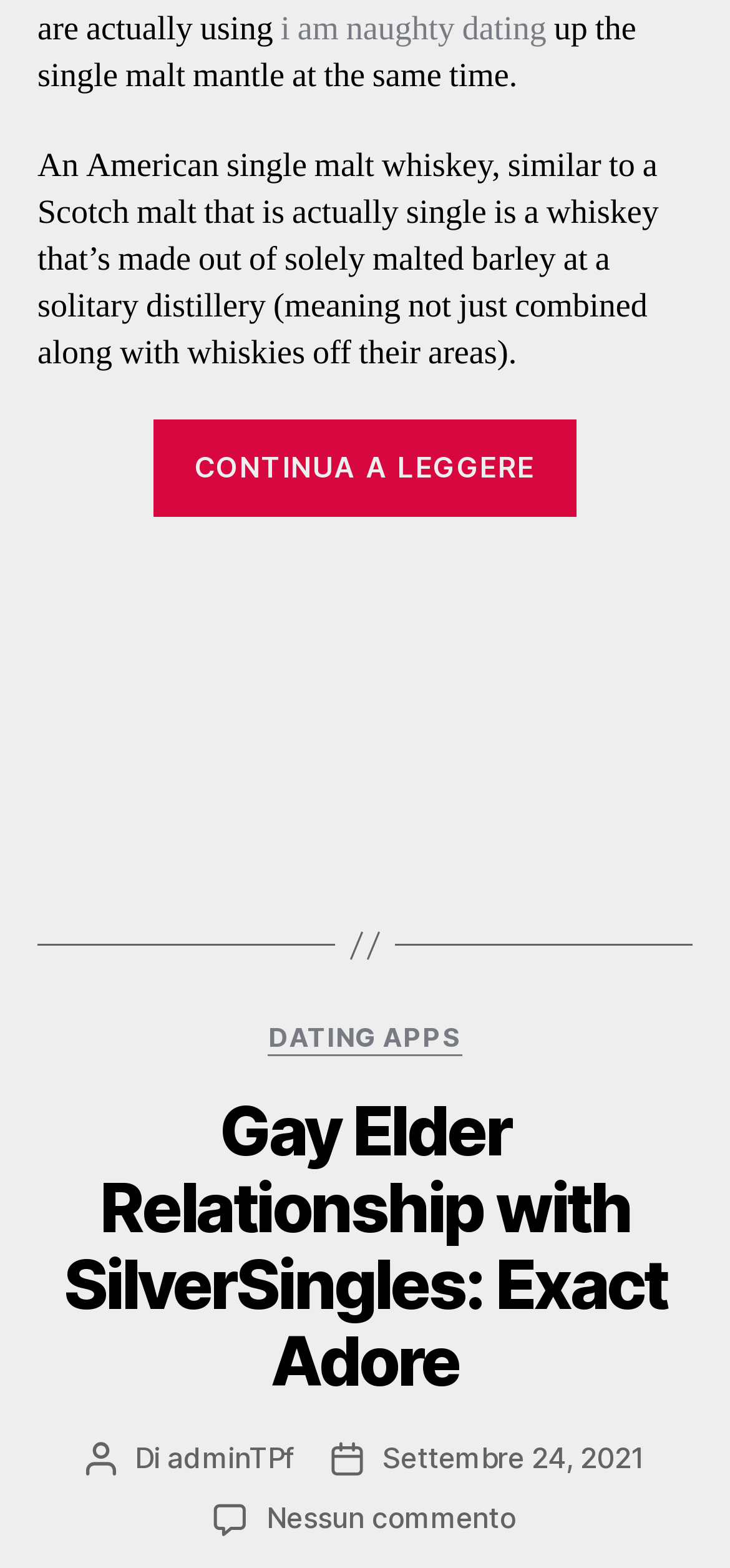Bounding box coordinates should be provided in the format (top-left x, top-left y, bottom-right x, bottom-right y) with all values between 0 and 1. Identify the bounding box for this UI element: dating apps

[0.367, 0.651, 0.633, 0.673]